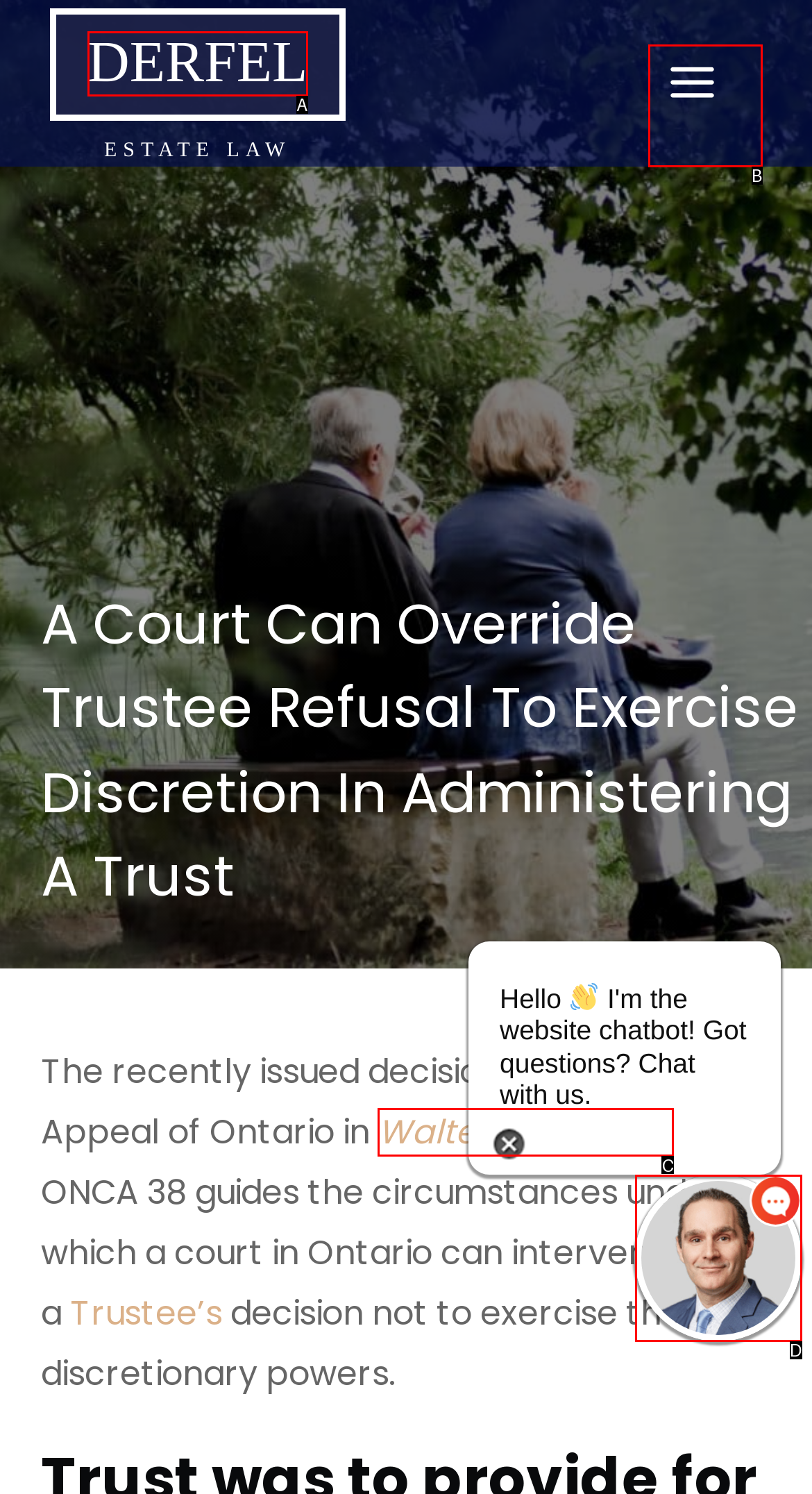Tell me which one HTML element best matches the description: Walters v. Walters Answer with the option's letter from the given choices directly.

C